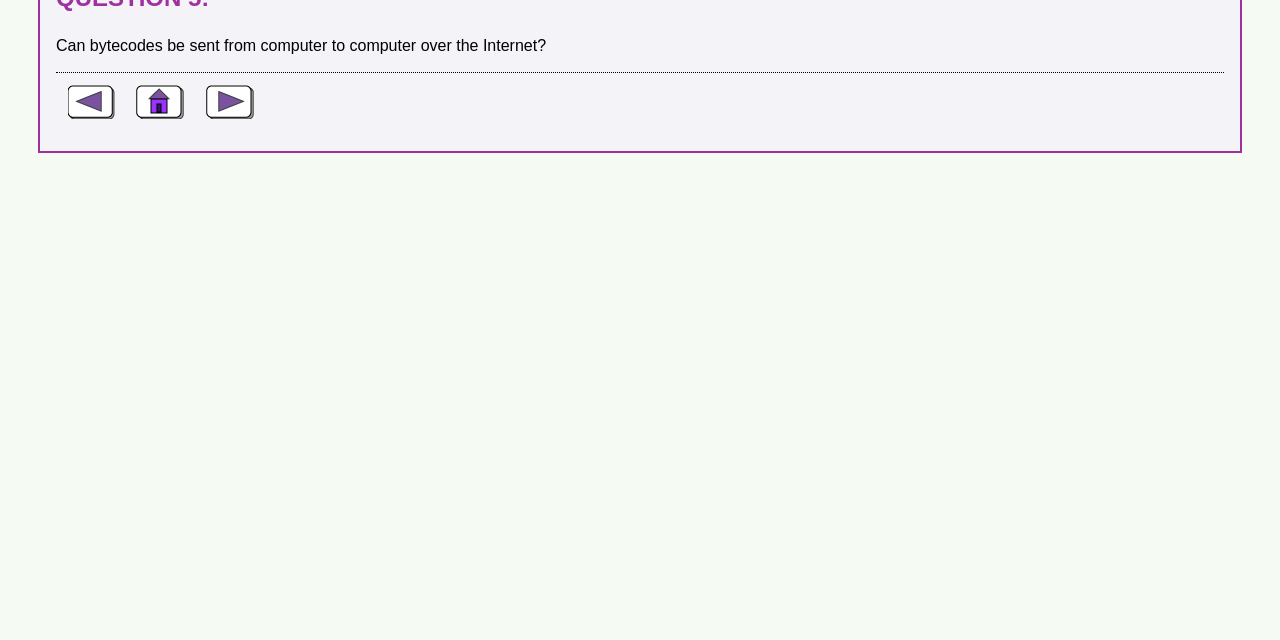Identify the bounding box of the UI element that matches this description: "Copyright Statement".

None